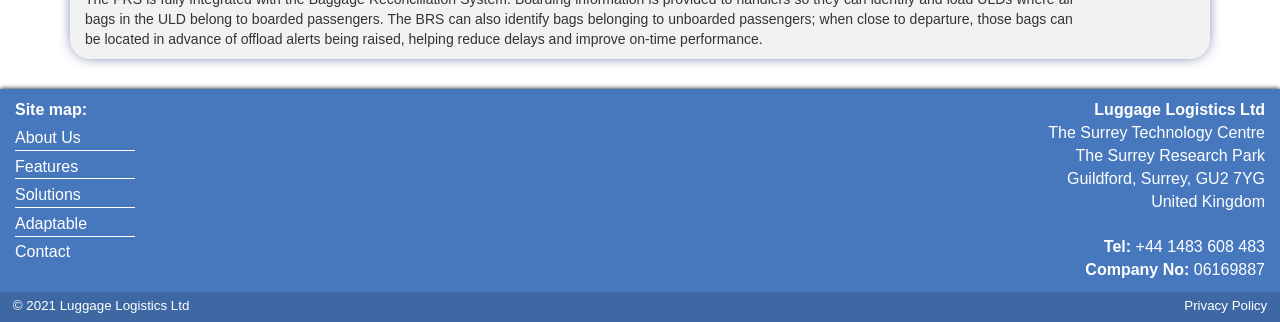Provide the bounding box coordinates of the HTML element described by the text: "Privacy Policy".

[0.925, 0.919, 1.0, 0.978]